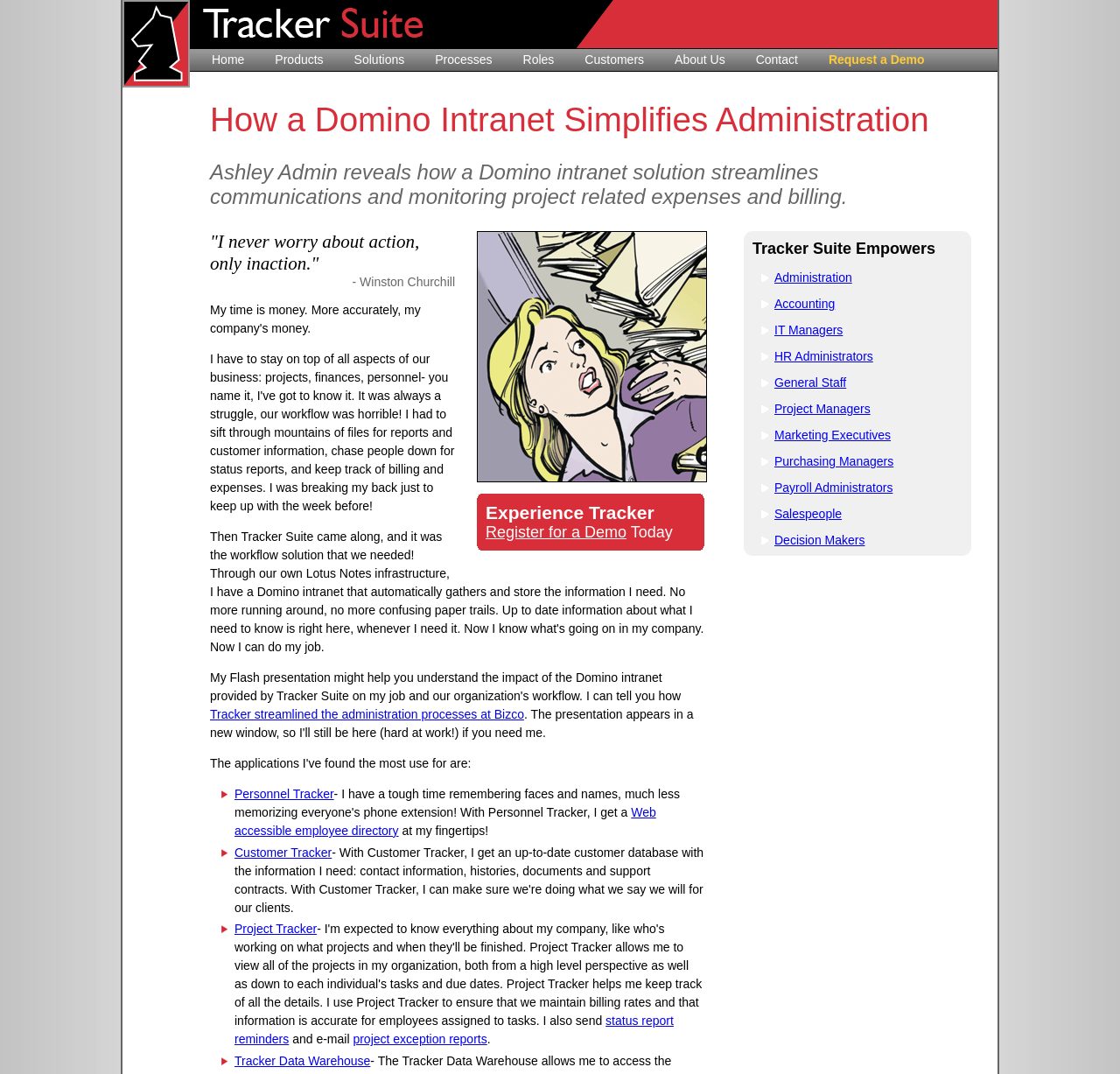What can be registered for?
Please provide a comprehensive and detailed answer to the question.

On the webpage, there is a link 'Register for a Demo' which suggests that one can register for a demo, possibly of Tracker Suite or its features.